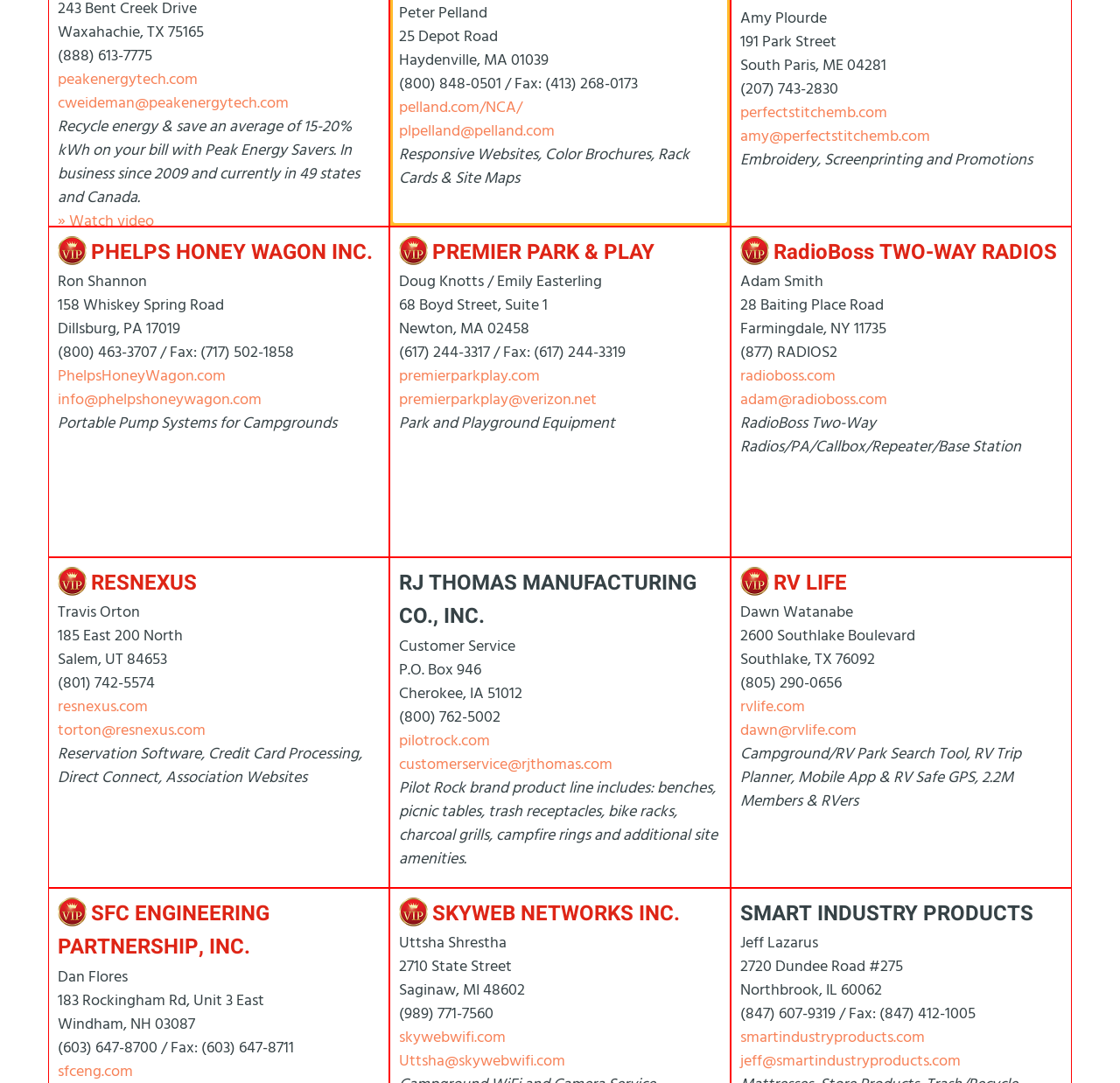Please find the bounding box coordinates of the element that must be clicked to perform the given instruction: "watch video". The coordinates should be four float numbers from 0 to 1, i.e., [left, top, right, bottom].

[0.052, 0.193, 0.138, 0.214]